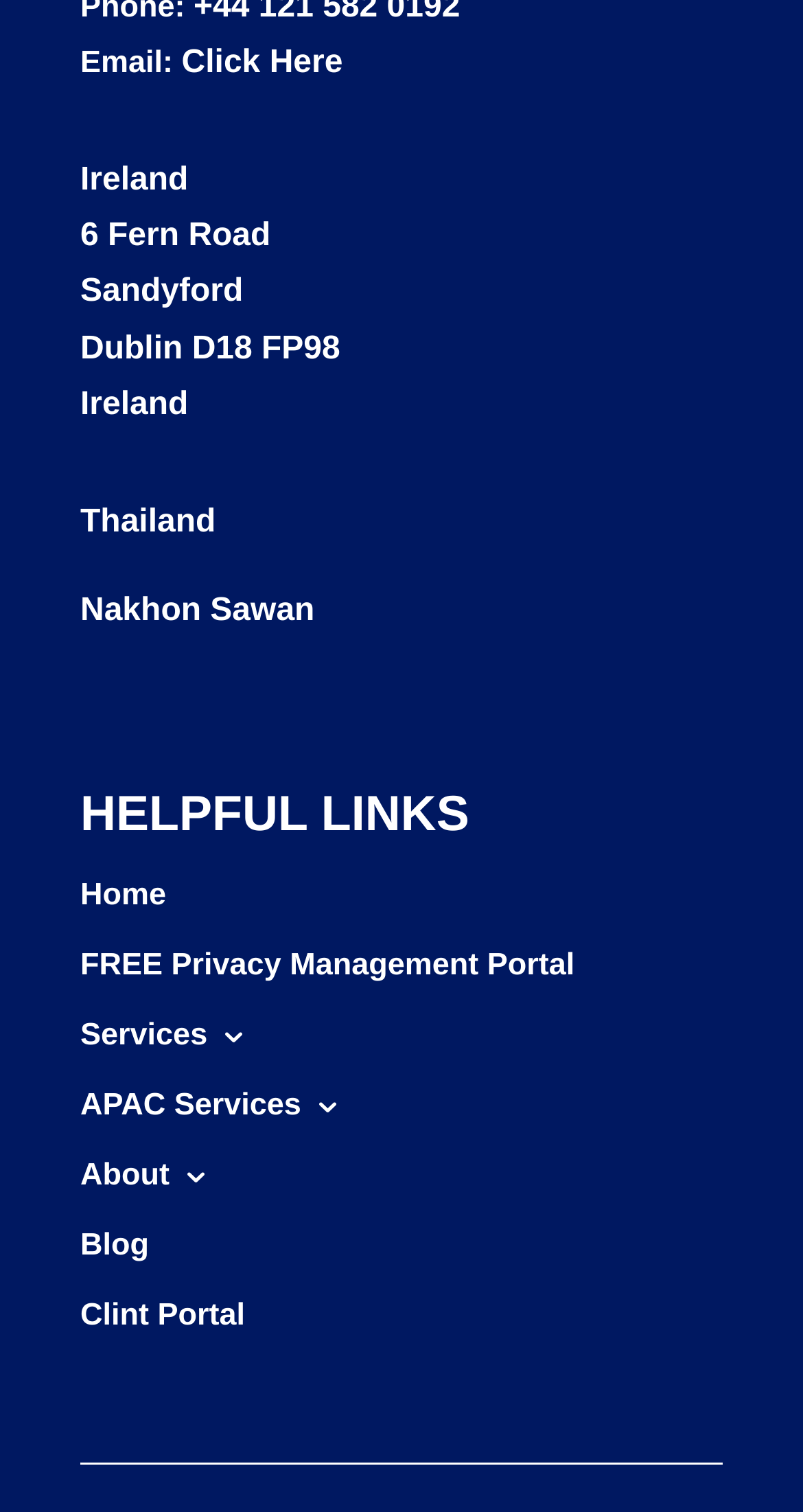Specify the bounding box coordinates of the region I need to click to perform the following instruction: "Go to 'Home'". The coordinates must be four float numbers in the range of 0 to 1, i.e., [left, top, right, bottom].

[0.1, 0.58, 0.207, 0.615]